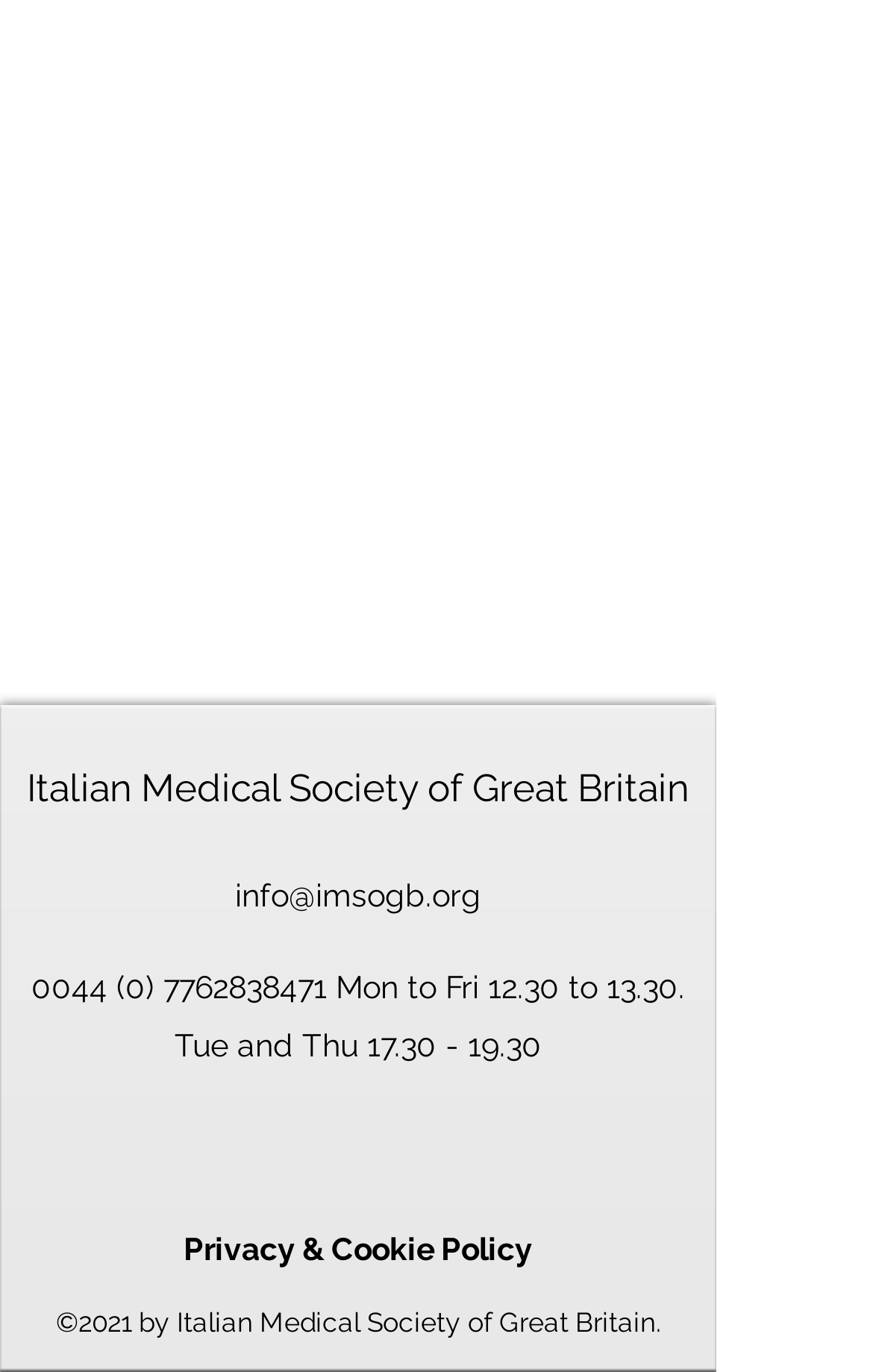Using the provided description: "aria-label="Instagram"", find the bounding box coordinates of the corresponding UI element. The output should be four float numbers between 0 and 1, in the format [left, top, right, bottom].

[0.308, 0.807, 0.359, 0.84]